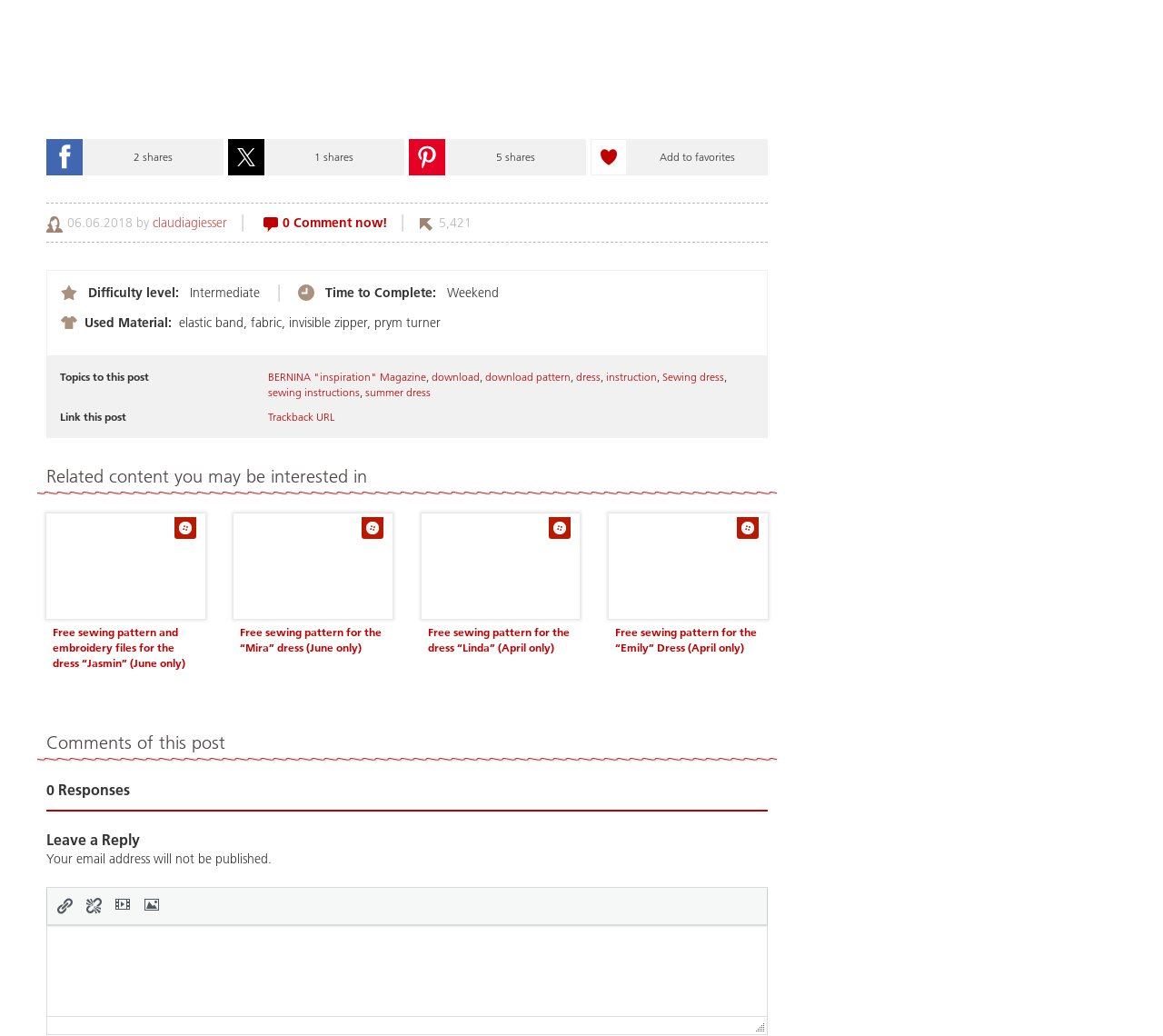Identify the coordinates of the bounding box for the element described below: "Contact". Return the coordinates as four float numbers between 0 and 1: [left, top, right, bottom].

None